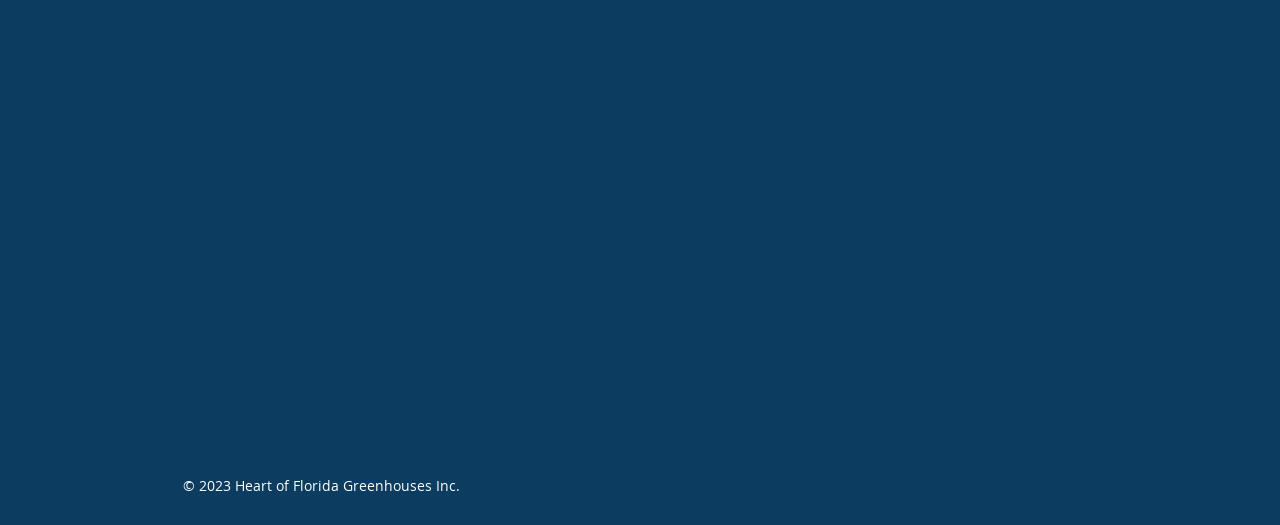Find the bounding box coordinates for the HTML element described in this sentence: "aria-label="Phone *" name="phone" placeholder="Phone *"". Provide the coordinates as four float numbers between 0 and 1, in the format [left, top, right, bottom].

[0.602, 0.09, 0.794, 0.149]